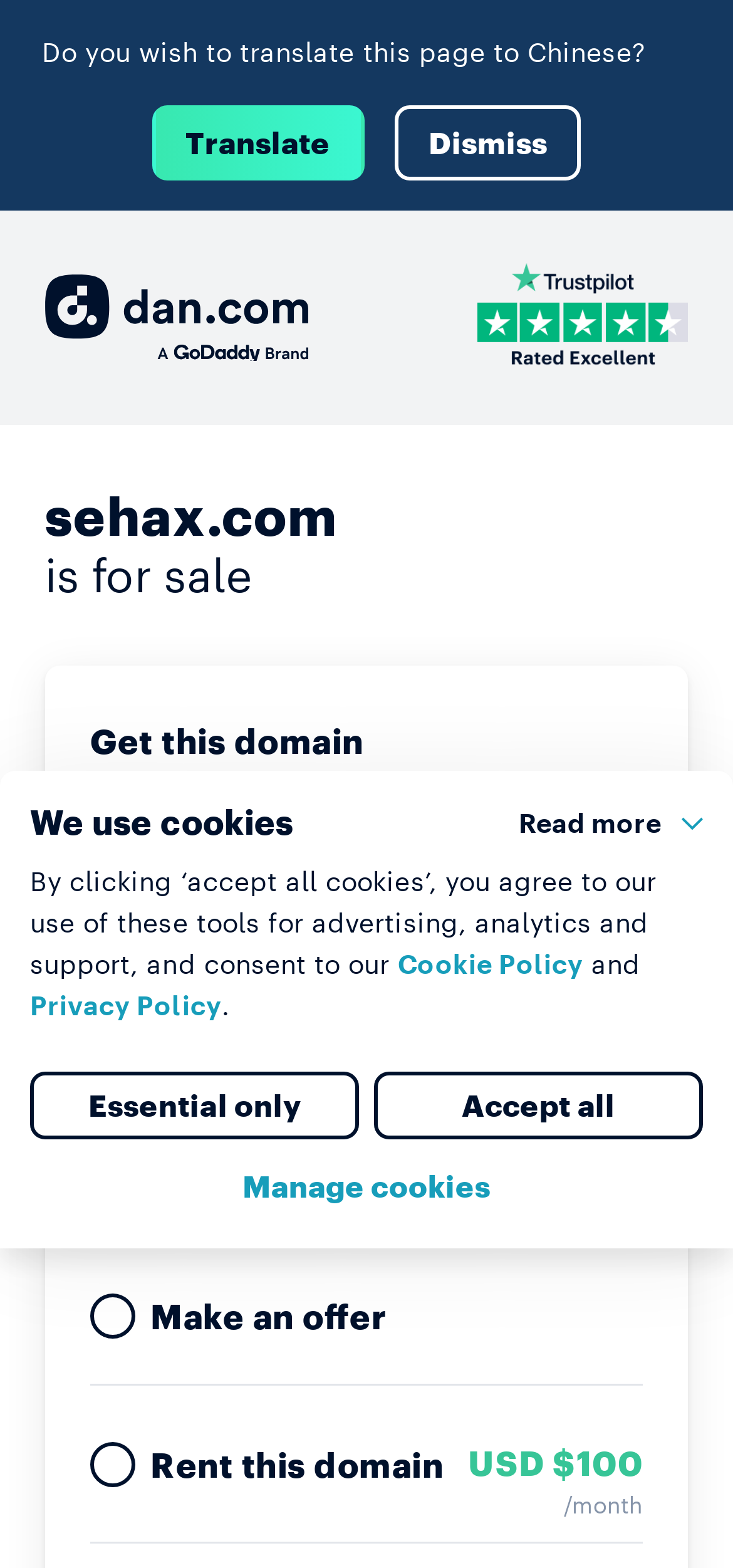What is the domain name for sale?
Answer with a single word or phrase by referring to the visual content.

sehax.com